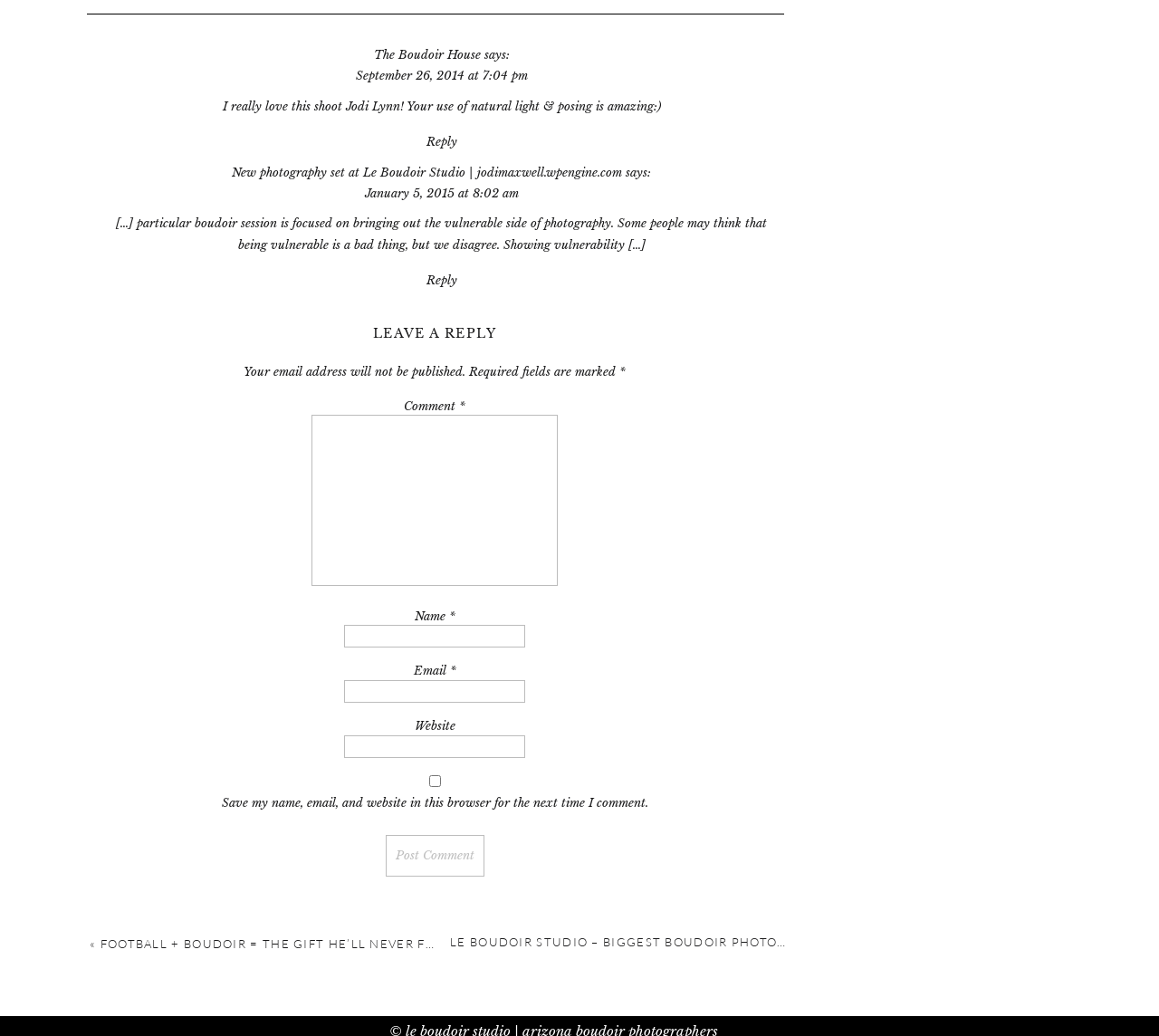Find and indicate the bounding box coordinates of the region you should select to follow the given instruction: "Check the First Look: Bass Pro Cary article".

None